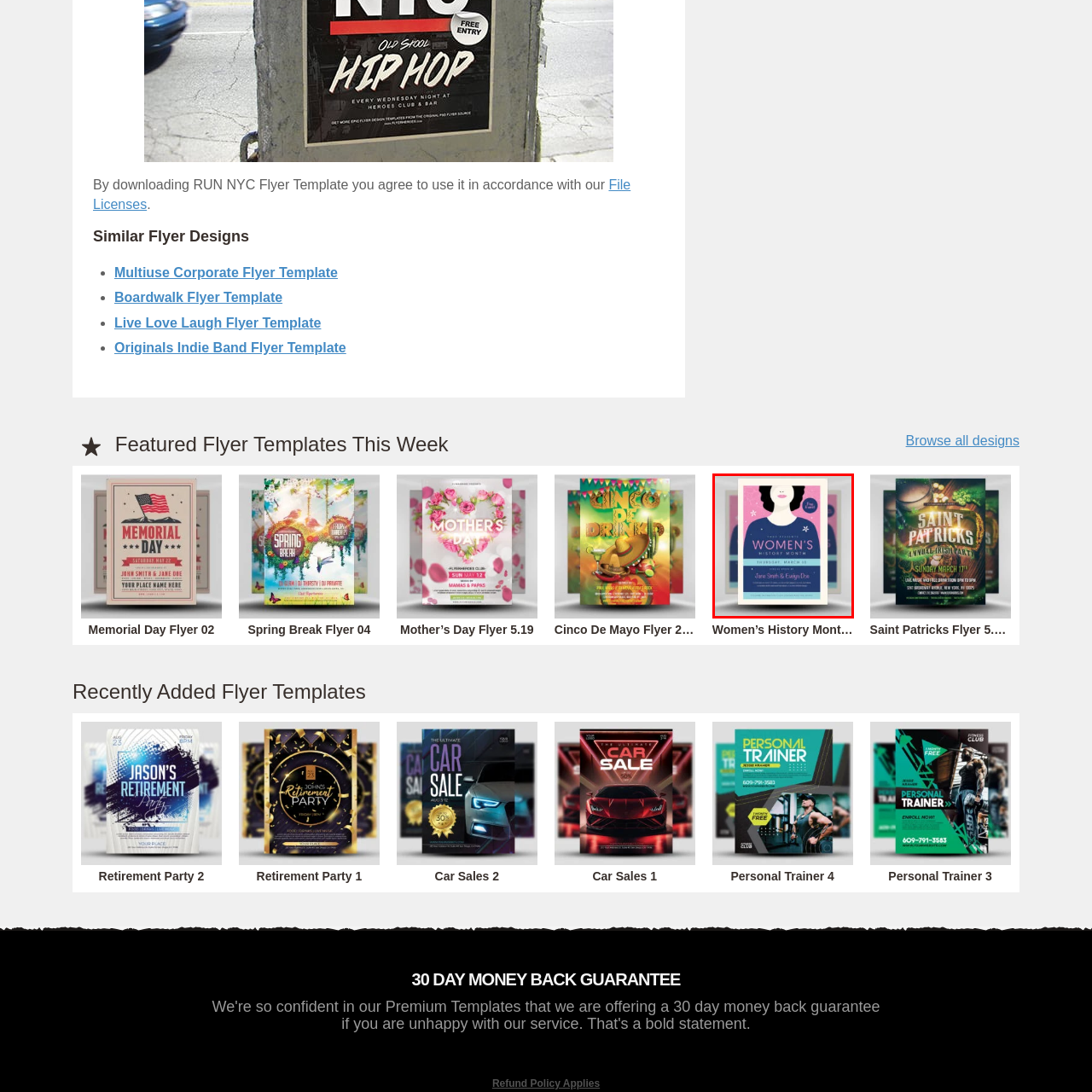Who are the hosts of the event?
Inspect the image within the red bounding box and answer the question in detail.

The names of the hosts are listed below the title of the event, specifying that Jane Smith and Evelyn Doe are the hosts of the Women's History Month celebration.